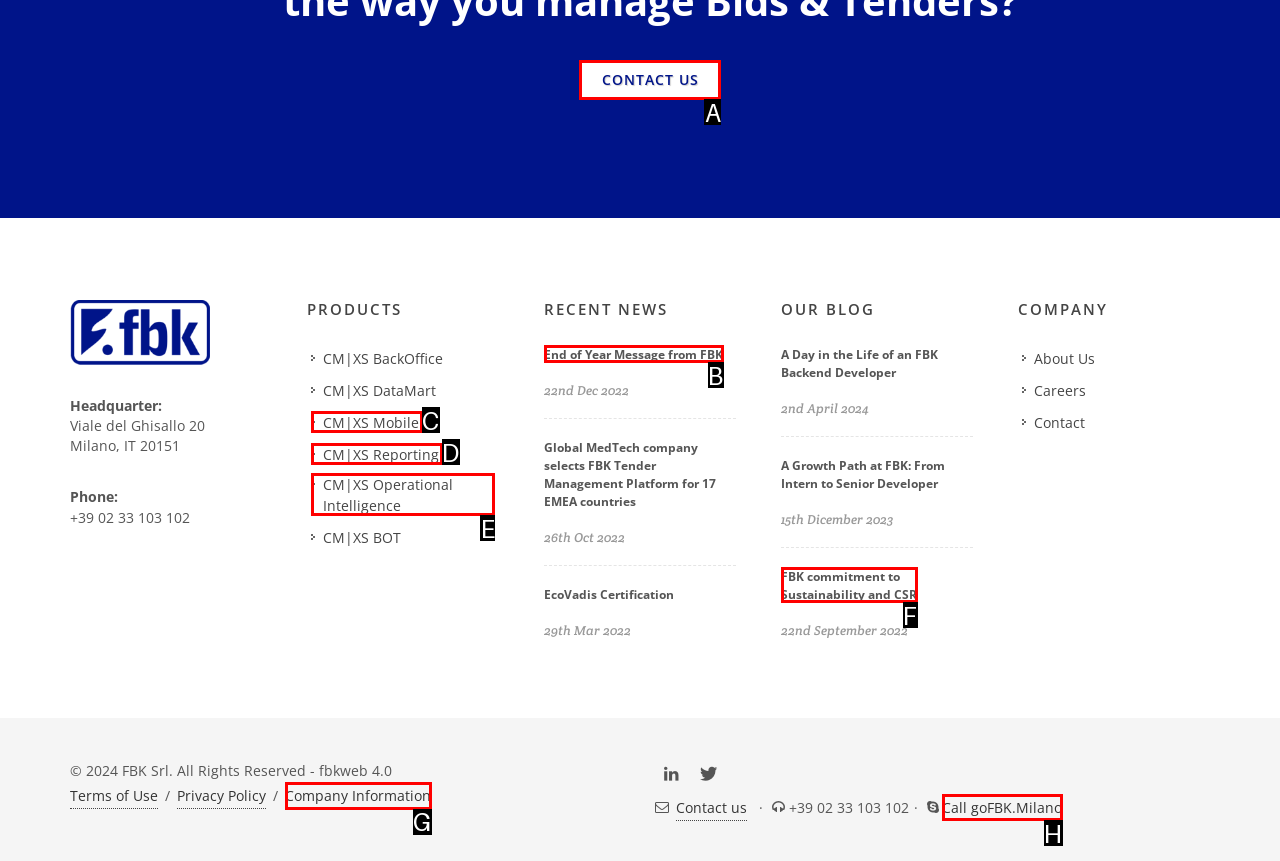Which lettered option should be clicked to achieve the task: Contact us? Choose from the given choices.

A